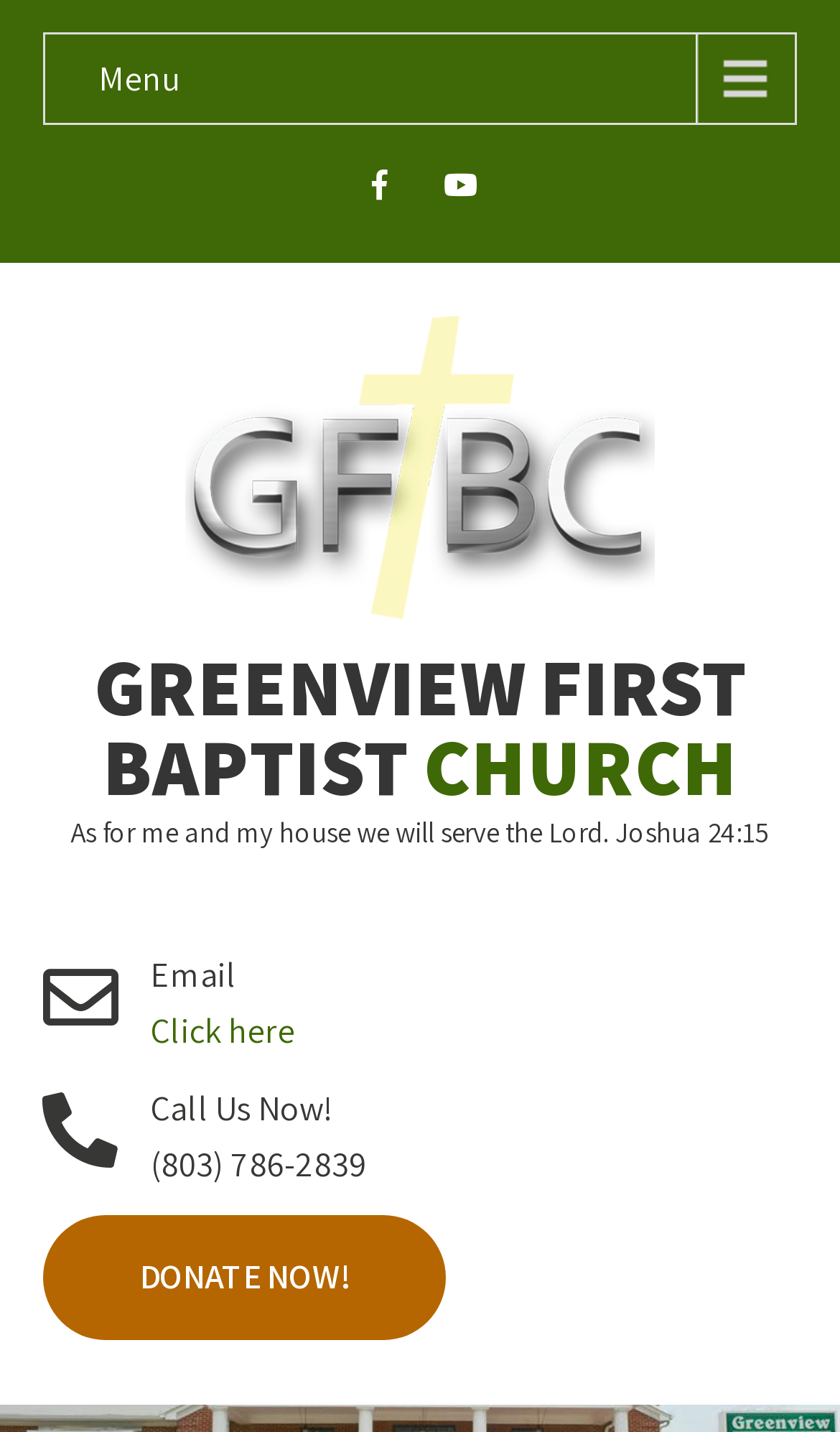Please reply to the following question using a single word or phrase: 
Is there a menu?

Yes